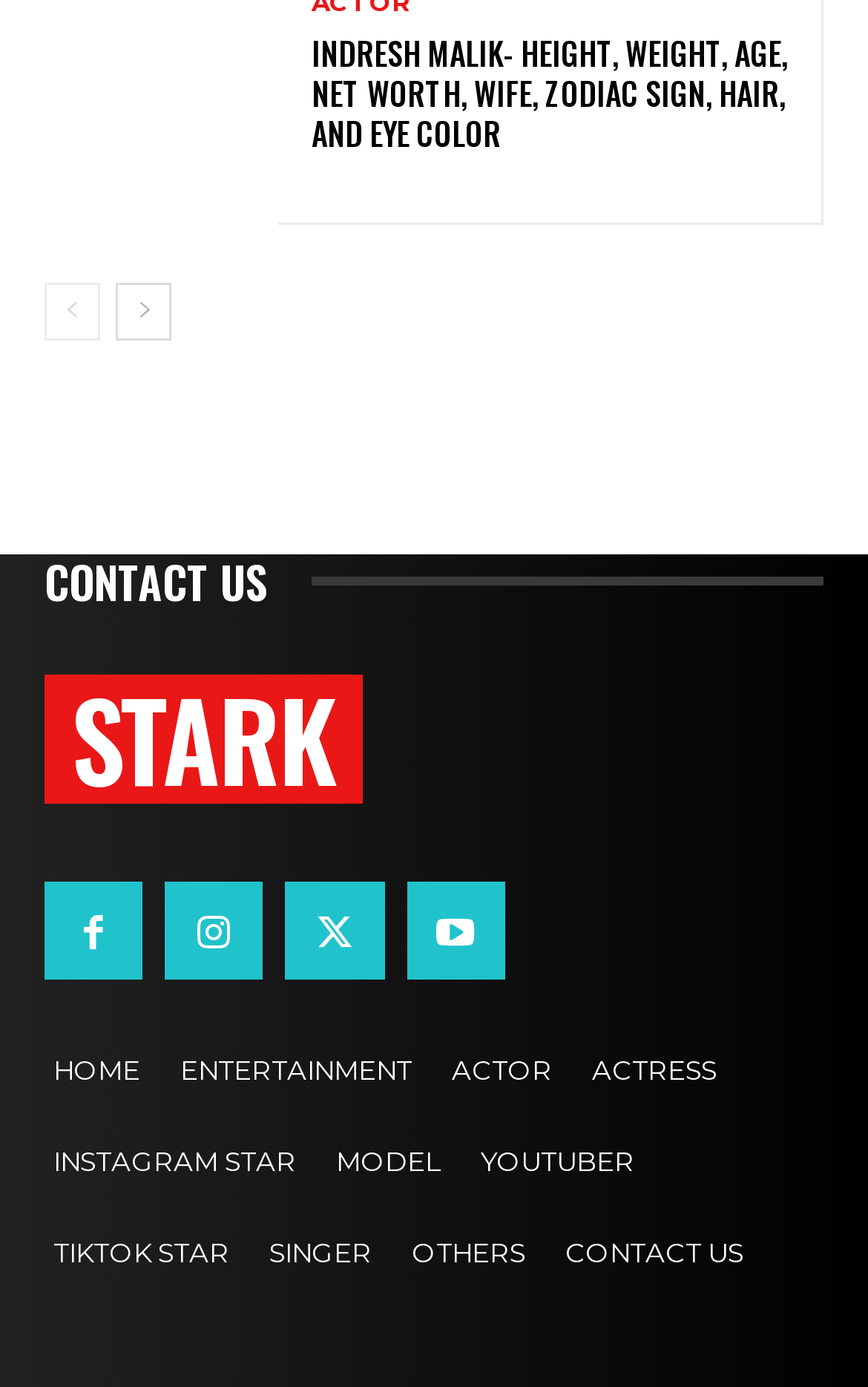Determine the bounding box coordinates of the target area to click to execute the following instruction: "Contact us."

[0.051, 0.4, 0.949, 0.446]